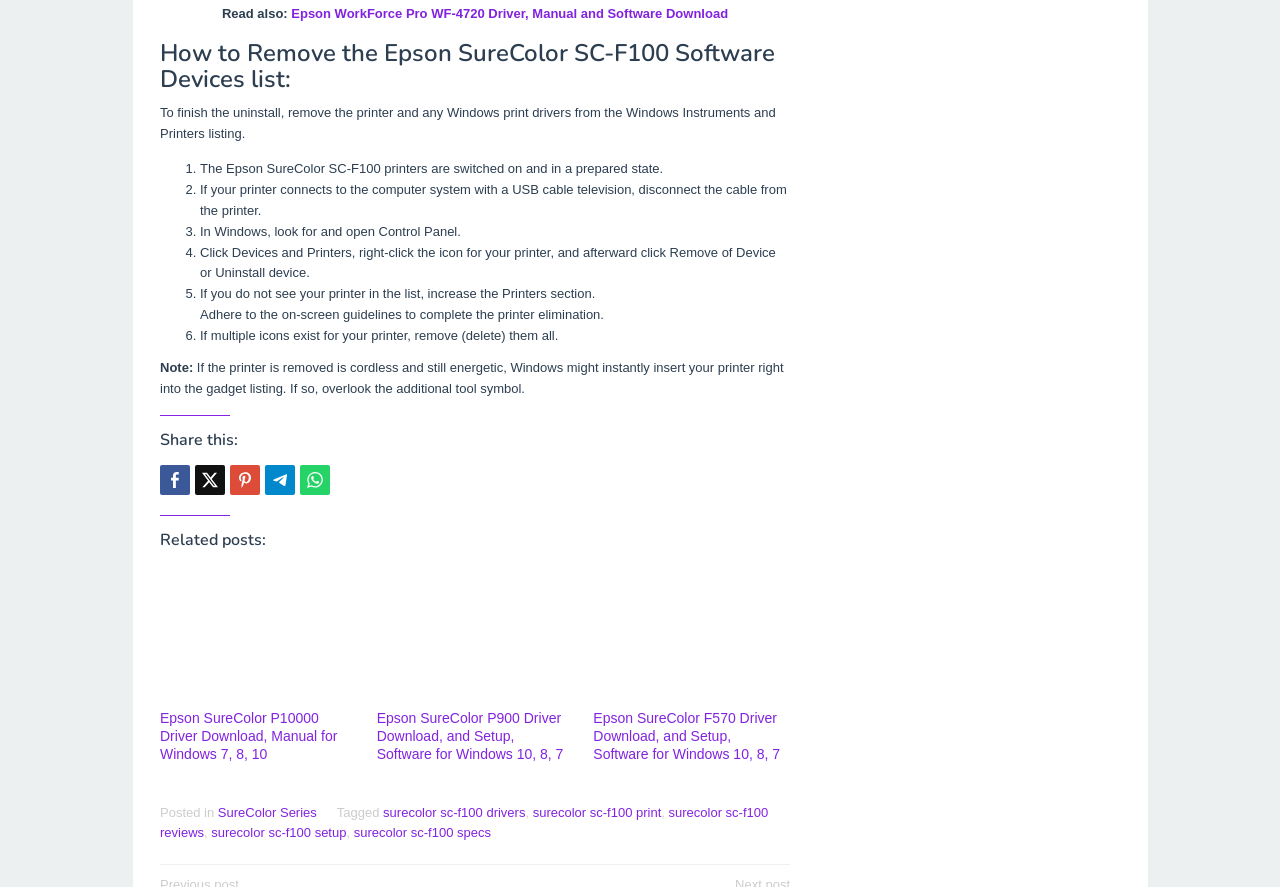What is the warning about wireless printers?
Can you give a detailed and elaborate answer to the question?

The webpage notes that if the printer is wireless and still active, Windows might automatically reinstall the printer, and users should ignore the additional device icon in this case.